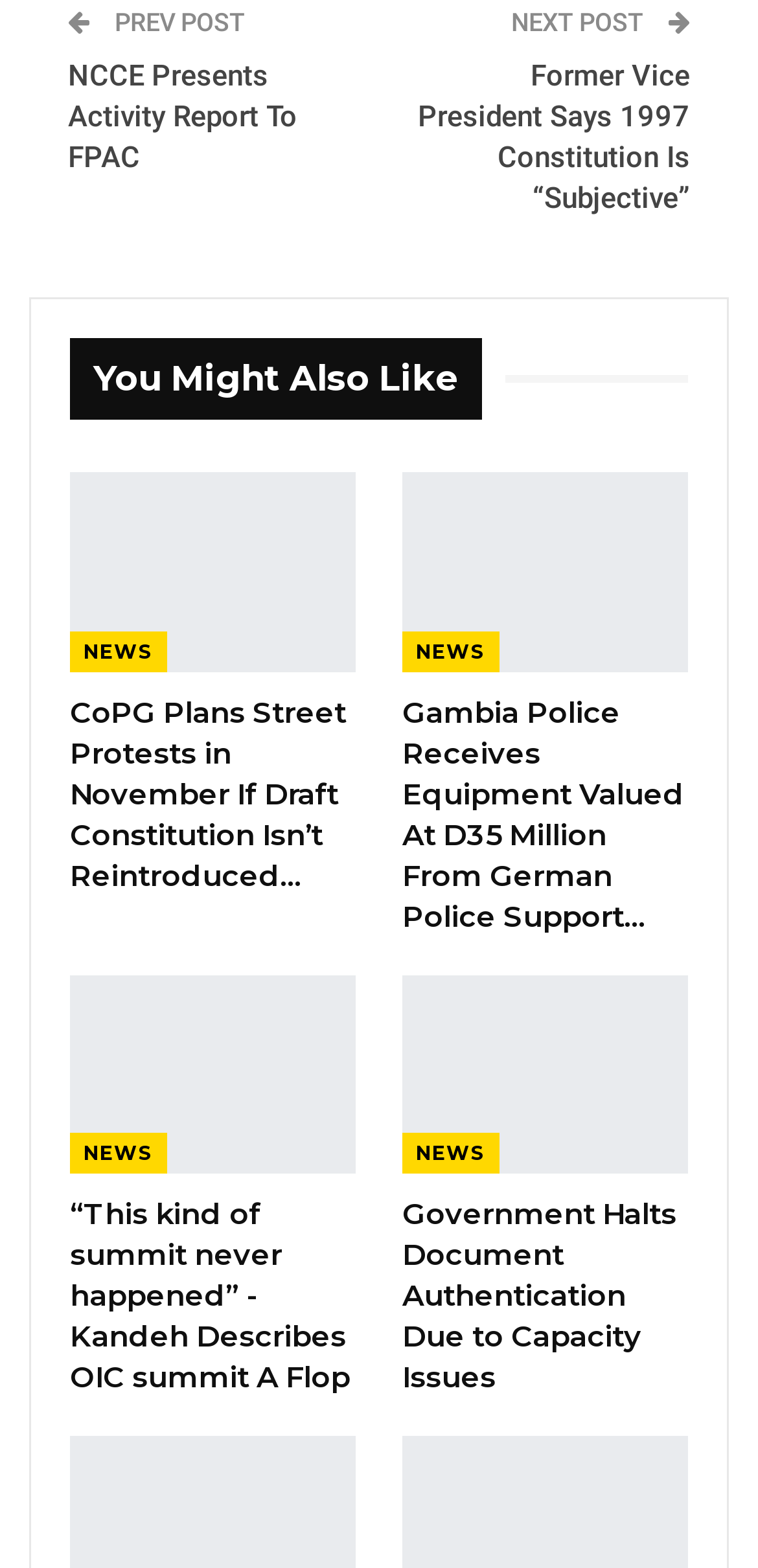What is the topic of the first news article?
Please answer the question with a detailed response using the information from the screenshot.

I read the first StaticText element, which says 'She highlighted the important role MDI plays in the country by training civil servants, for improved performance in government offices.', so the topic of the first news article is MDI.